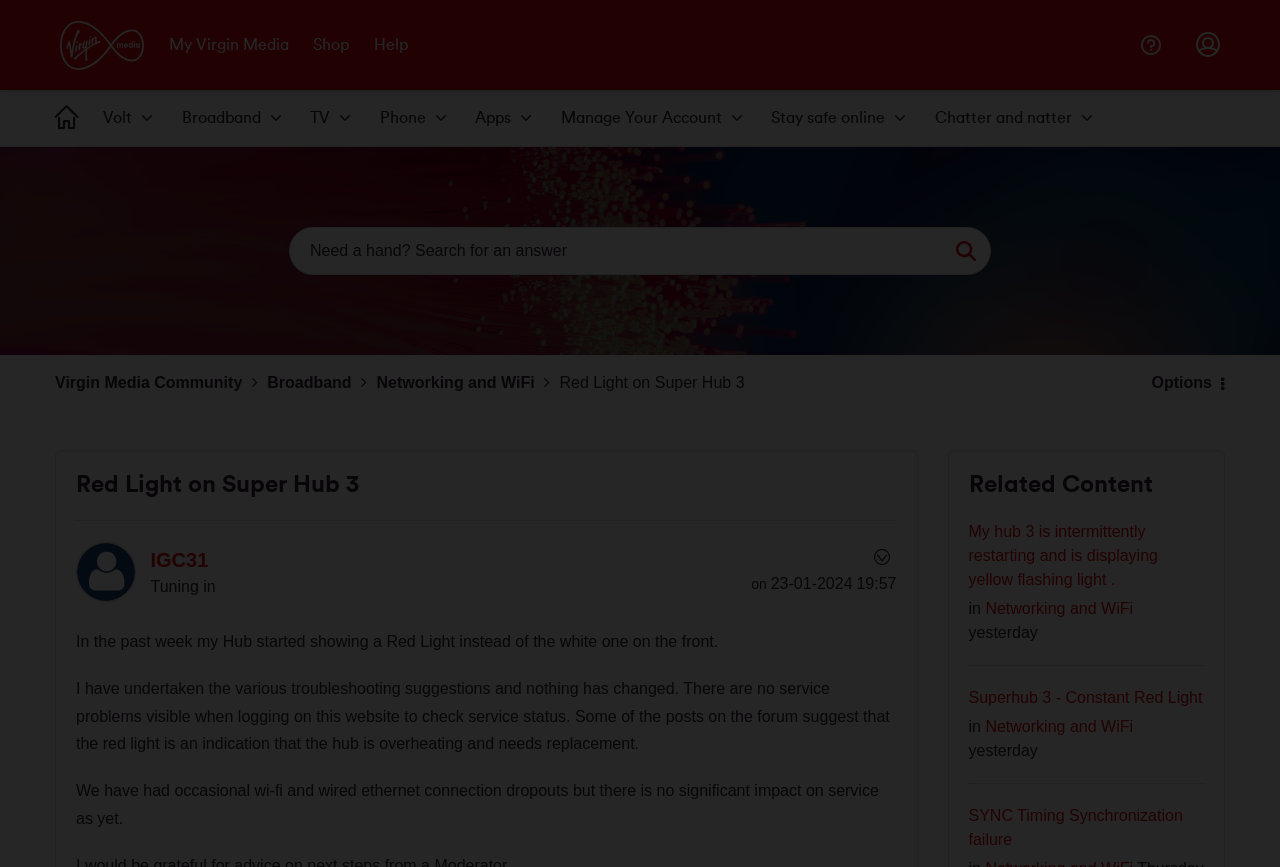How many related content links are there?
Look at the image and respond with a one-word or short phrase answer.

3